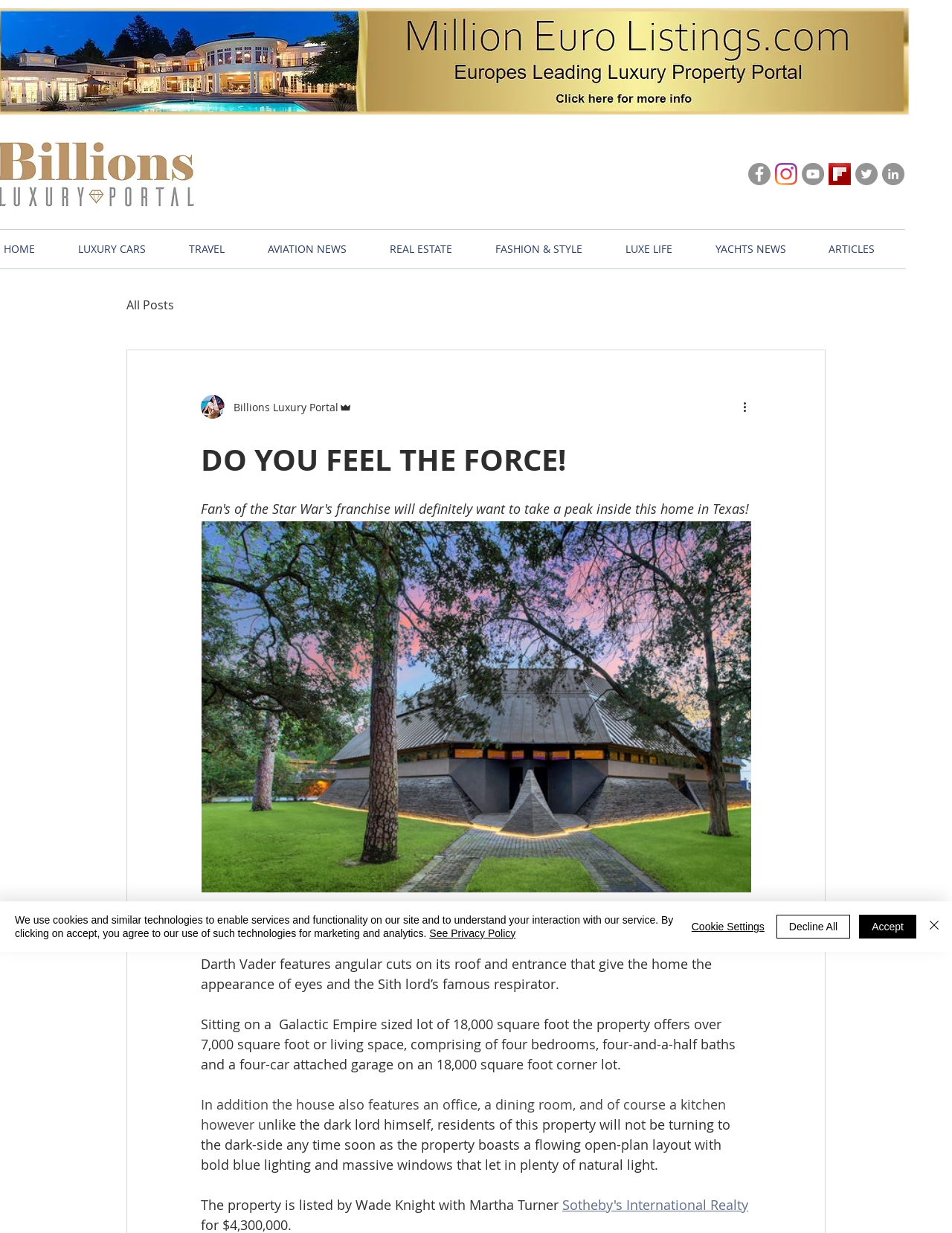Please use the details from the image to answer the following question comprehensively:
What is the name of the realty company listing the Darth Vader House?

I found the answer by looking at the link element 'Sotheby's International Realty' which is located at [0.591, 0.97, 0.786, 0.984] and is part of the text 'The property is listed by Wade Knight with Martha Turner Sotheby's International Realty'.